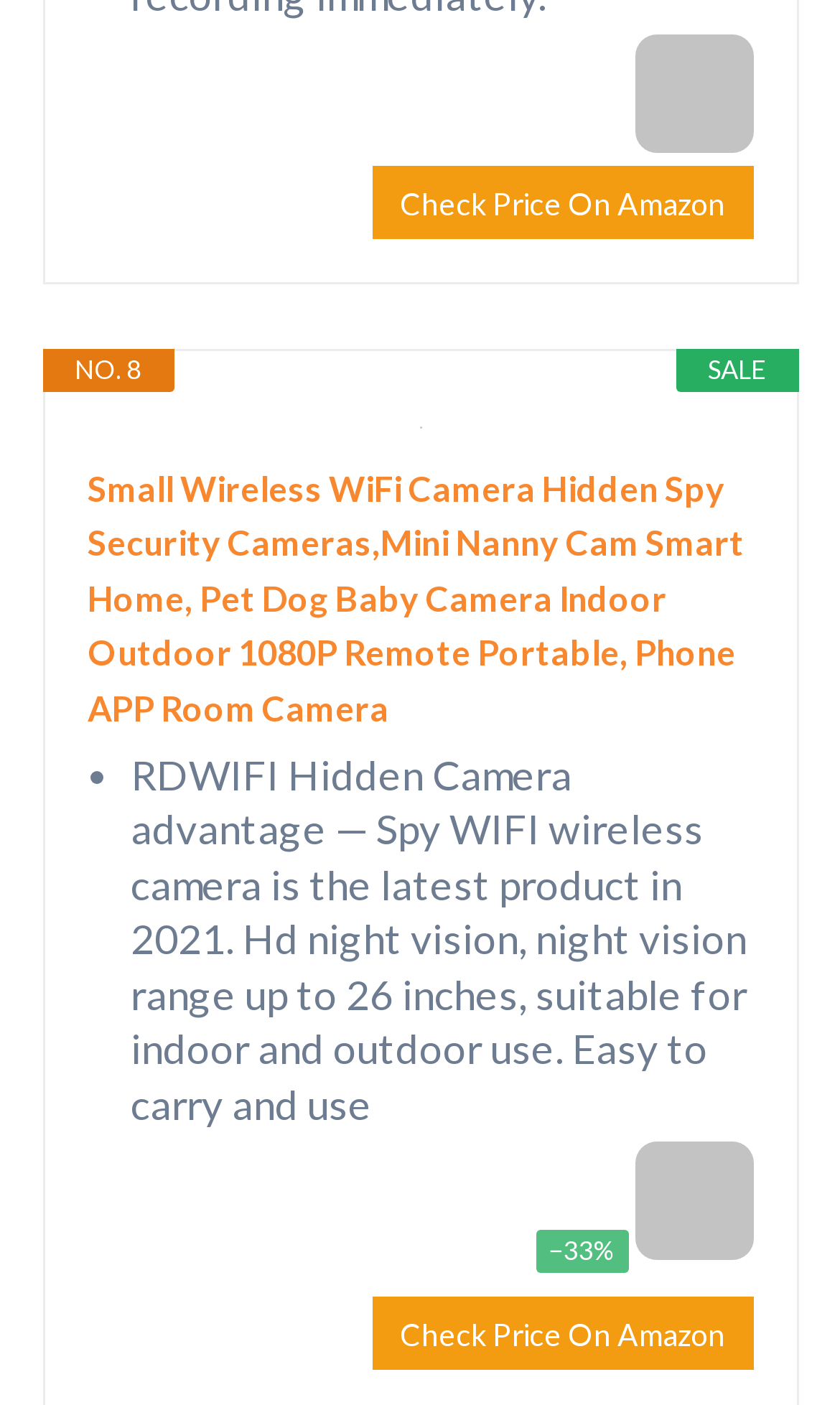Answer the question with a brief word or phrase:
What is the main feature of the product?

Hidden Spy Security Camera